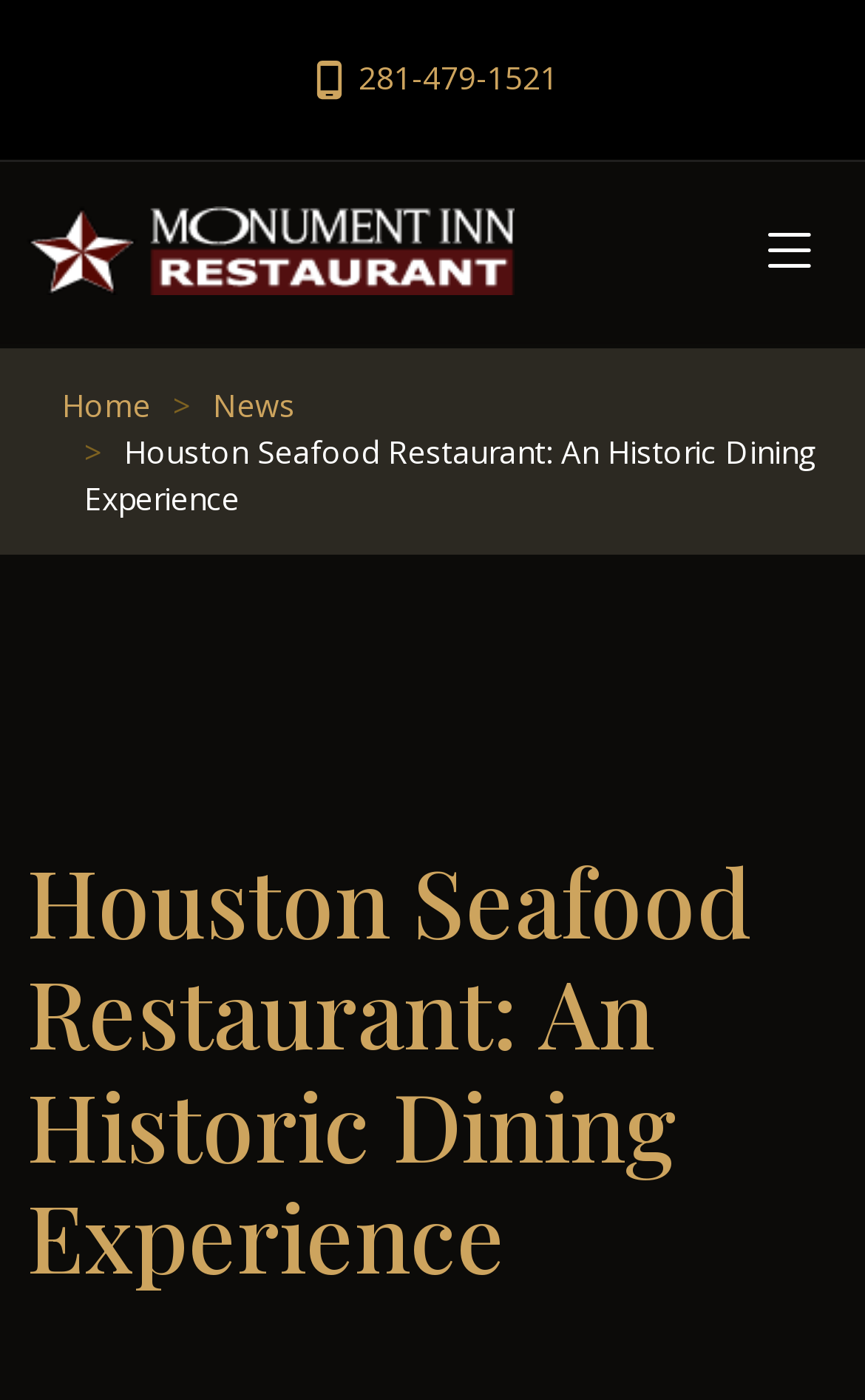Based on the visual content of the image, answer the question thoroughly: What is the name of the restaurant?

I found the name of the restaurant by looking at the link element with the text 'Monument Inn Restaurant' which is located near the top of the page, and also has an associated image with the same name.